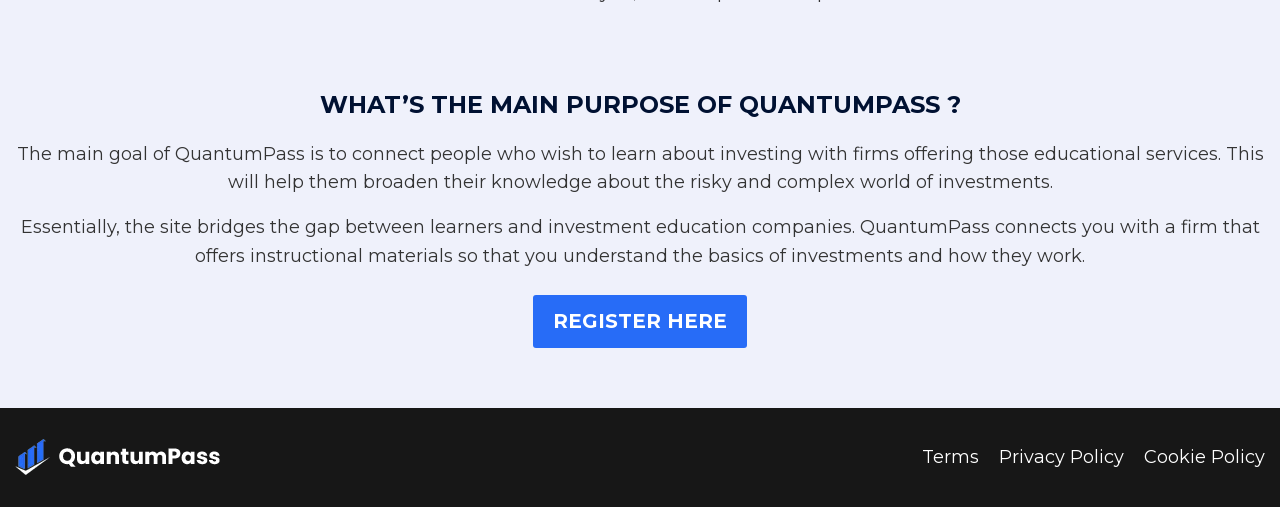Provide the bounding box for the UI element matching this description: "Terms".

[0.72, 0.879, 0.765, 0.923]